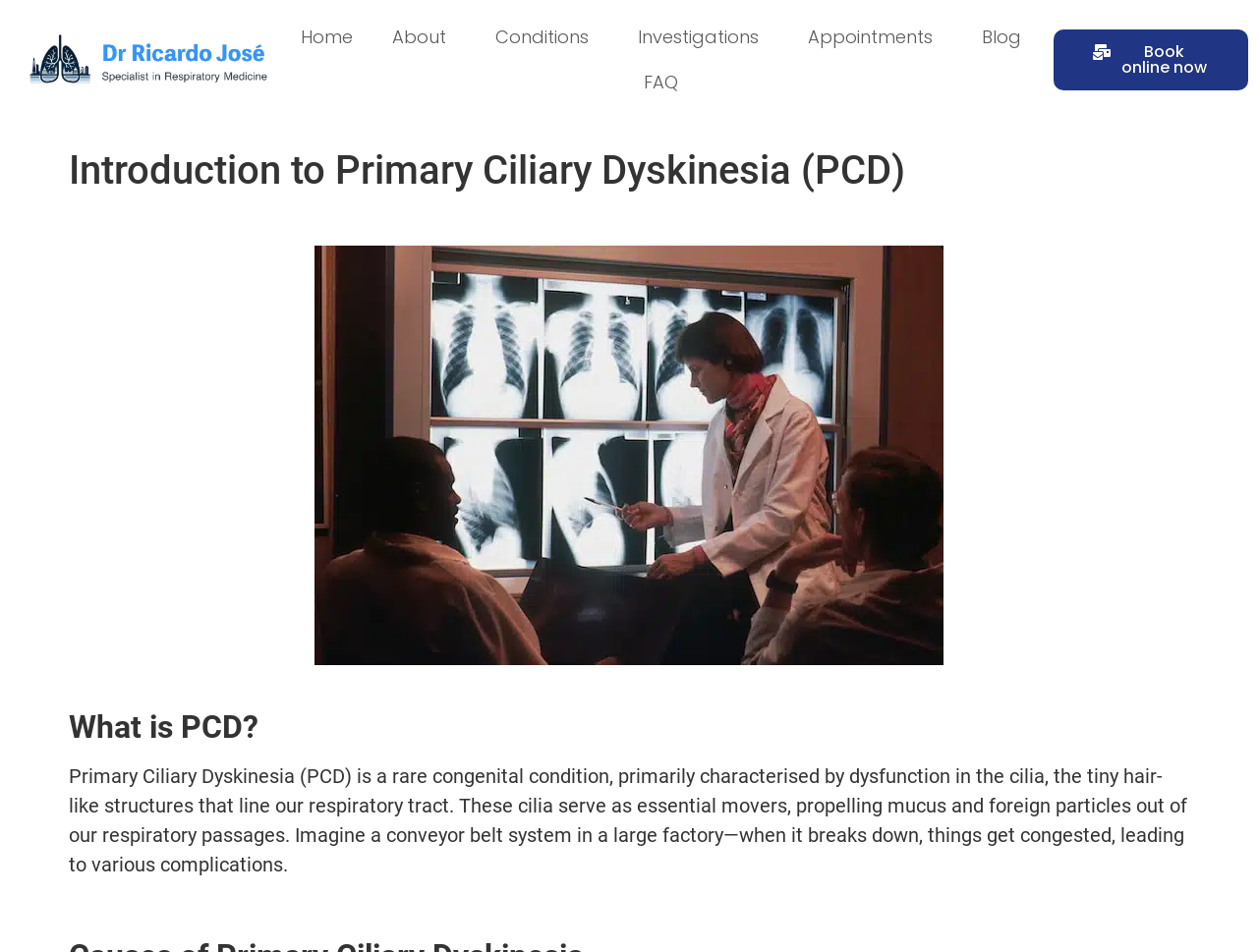Determine the bounding box coordinates of the target area to click to execute the following instruction: "Read about 'Conditions'."

[0.394, 0.026, 0.468, 0.052]